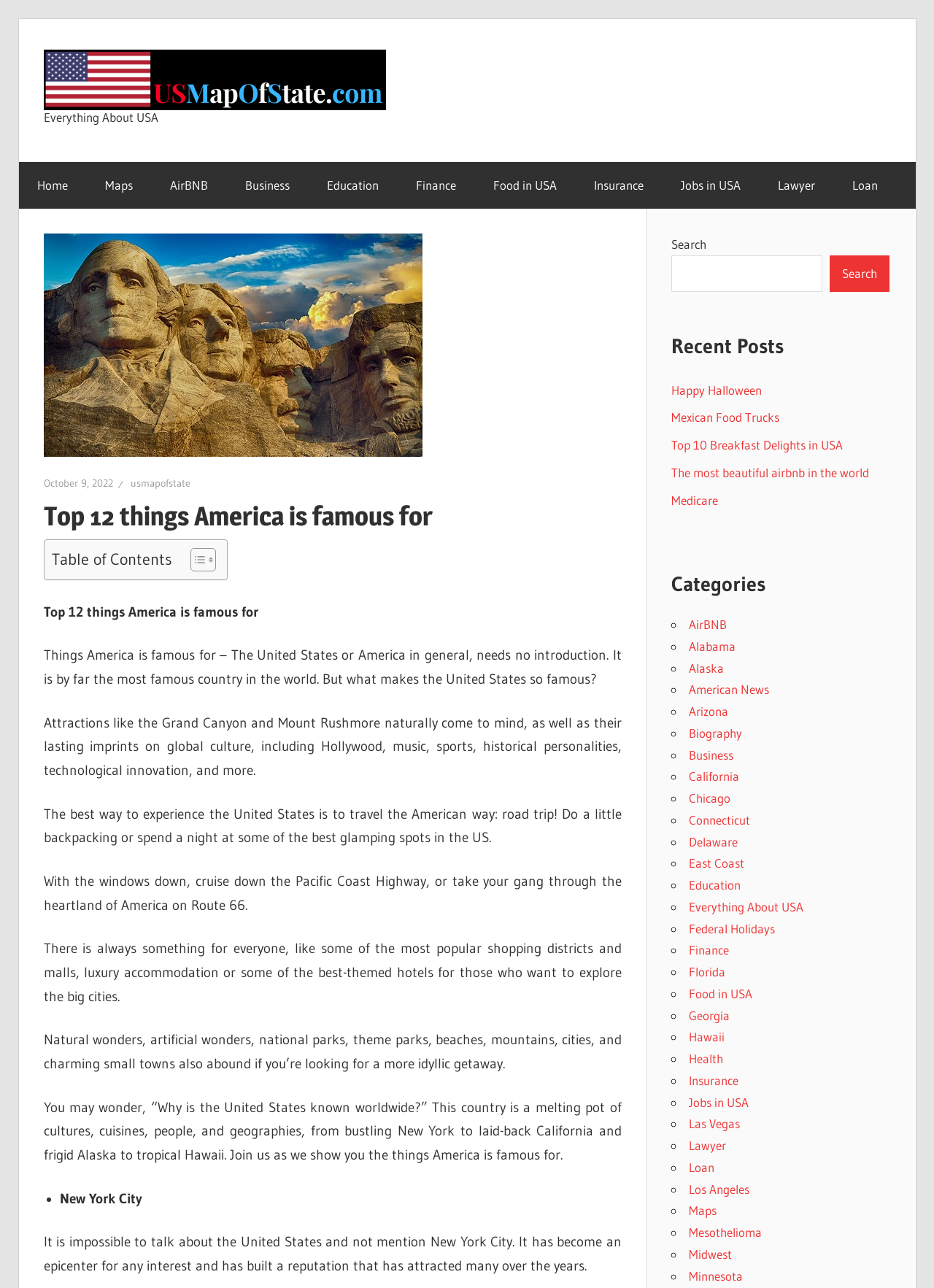Locate the bounding box coordinates of the element that should be clicked to fulfill the instruction: "Search for something".

[0.719, 0.198, 0.88, 0.227]